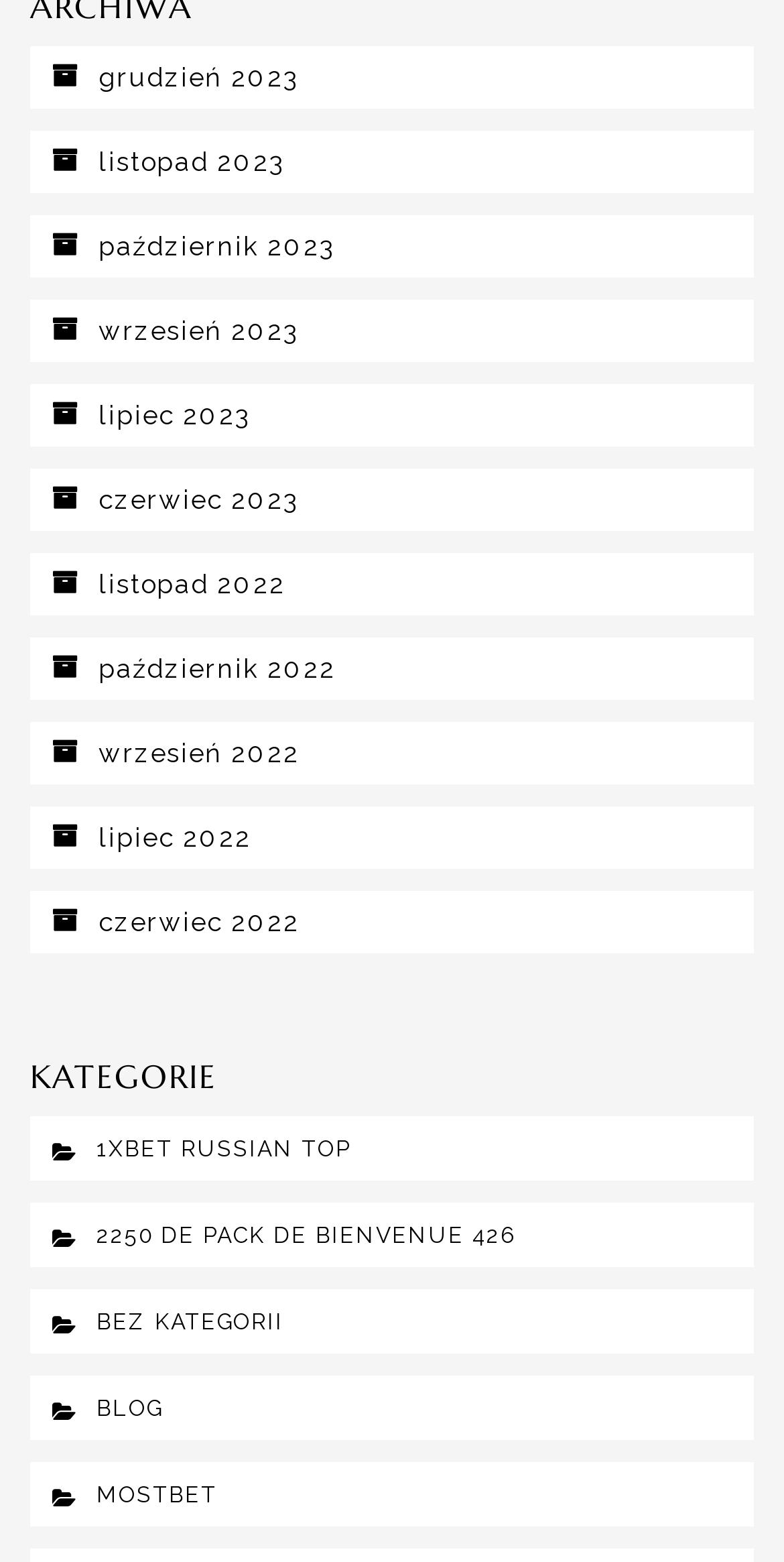Determine the bounding box coordinates of the UI element described by: "1xbet Russian Top".

[0.123, 0.727, 0.449, 0.744]